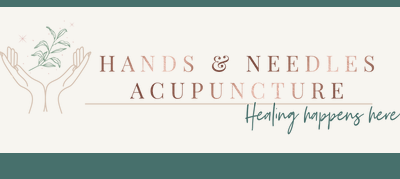What is the color of the phrase 'Healing happens here'?
Please interpret the details in the image and answer the question thoroughly.

The phrase 'Healing happens here' is presented in a calming green color, which reinforces the message of wellness and healing through acupuncture practices and creates a soothing visual effect.